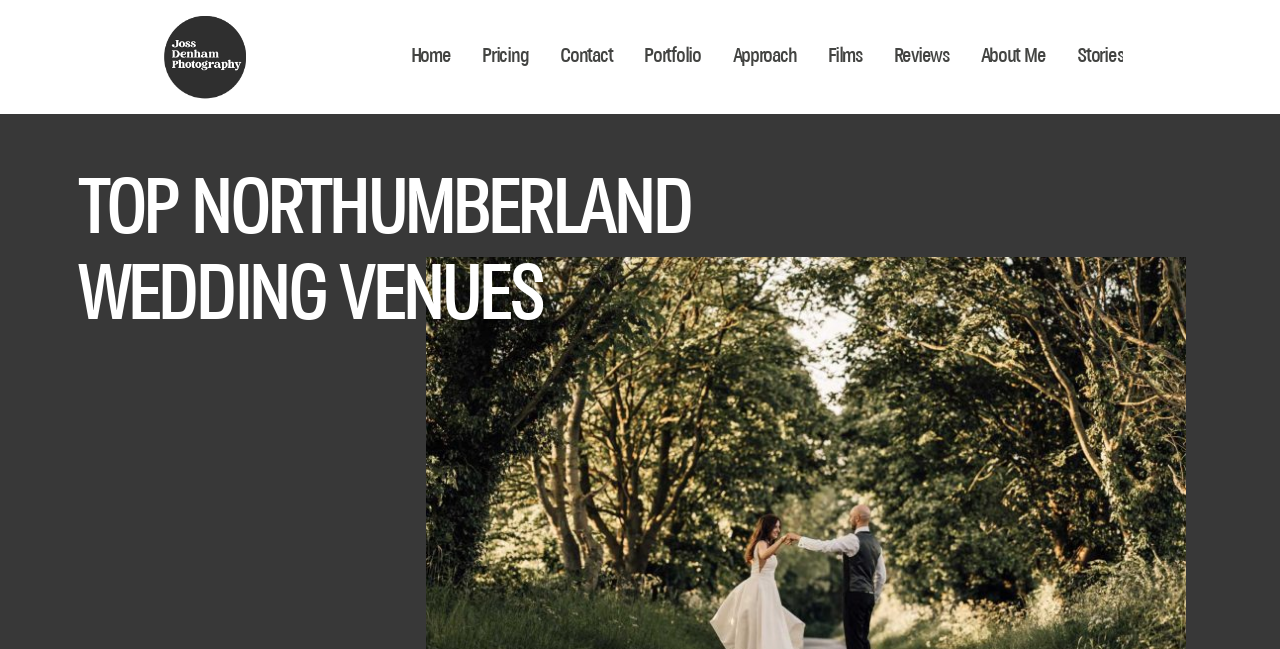Give a one-word or one-phrase response to the question: 
How many links are in the top navigation menu?

8